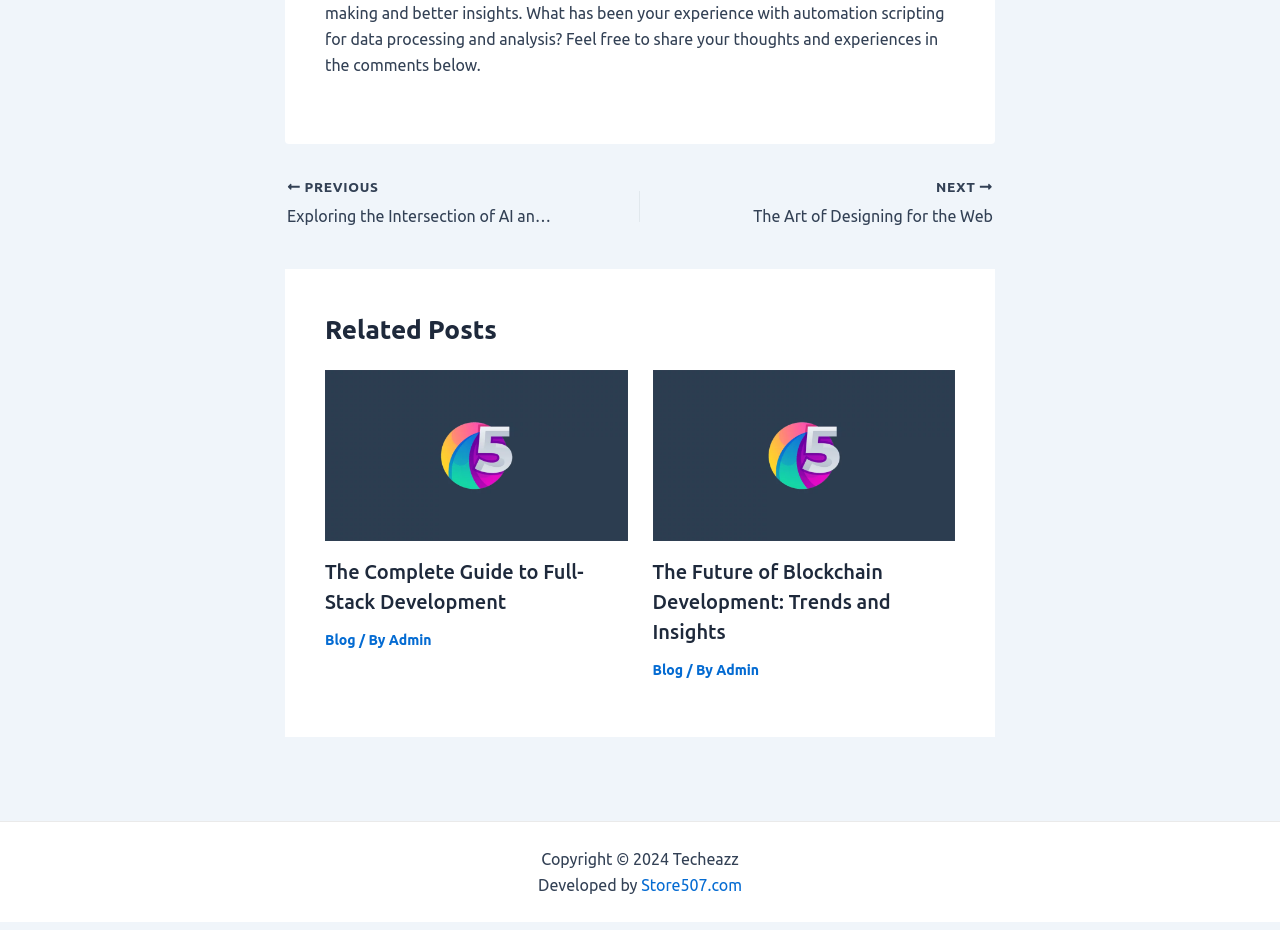Indicate the bounding box coordinates of the element that must be clicked to execute the instruction: "Click on the 'Store507.com' link". The coordinates should be given as four float numbers between 0 and 1, i.e., [left, top, right, bottom].

[0.501, 0.942, 0.58, 0.961]